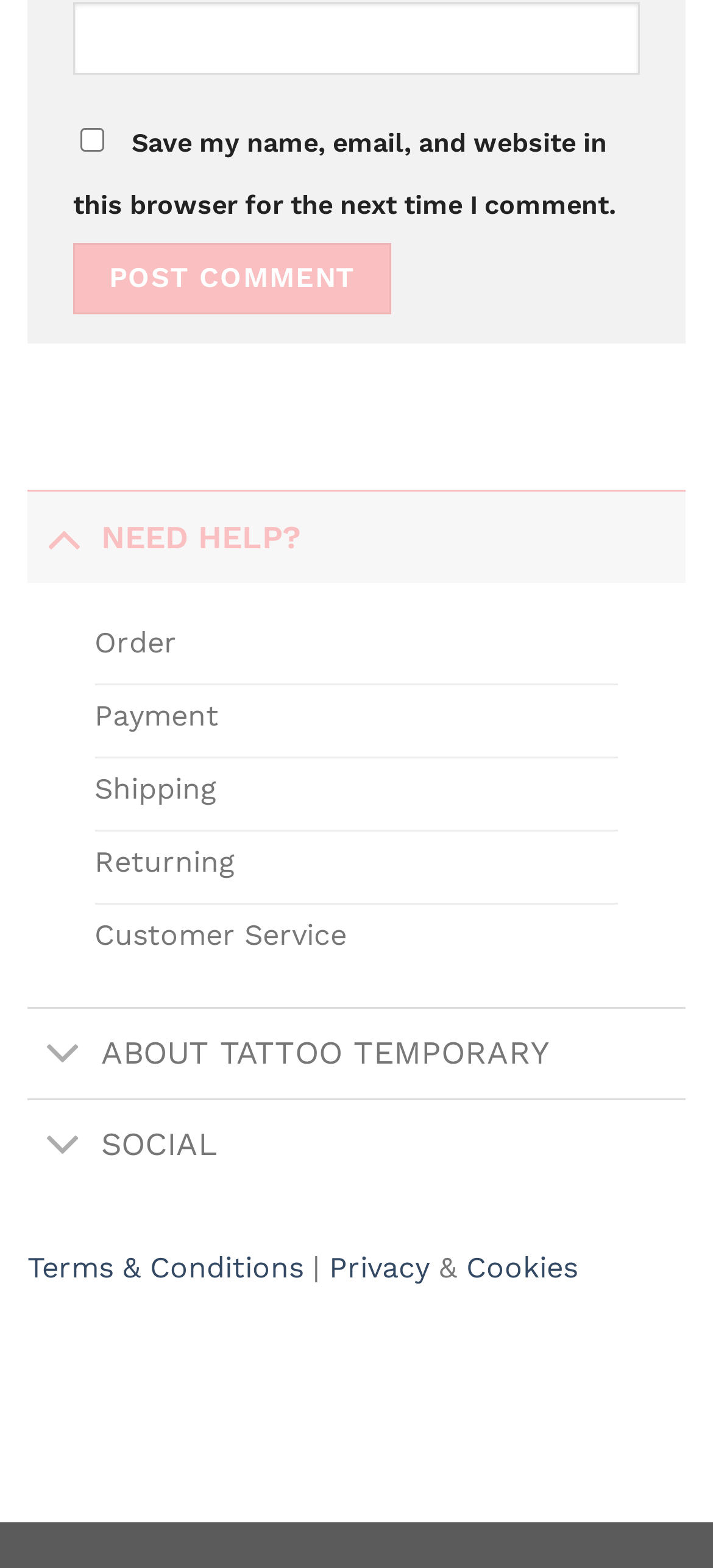What are the topics listed under 'NEED HELP?' Based on the image, give a response in one word or a short phrase.

Order, Payment, Shipping, Returning, Customer Service